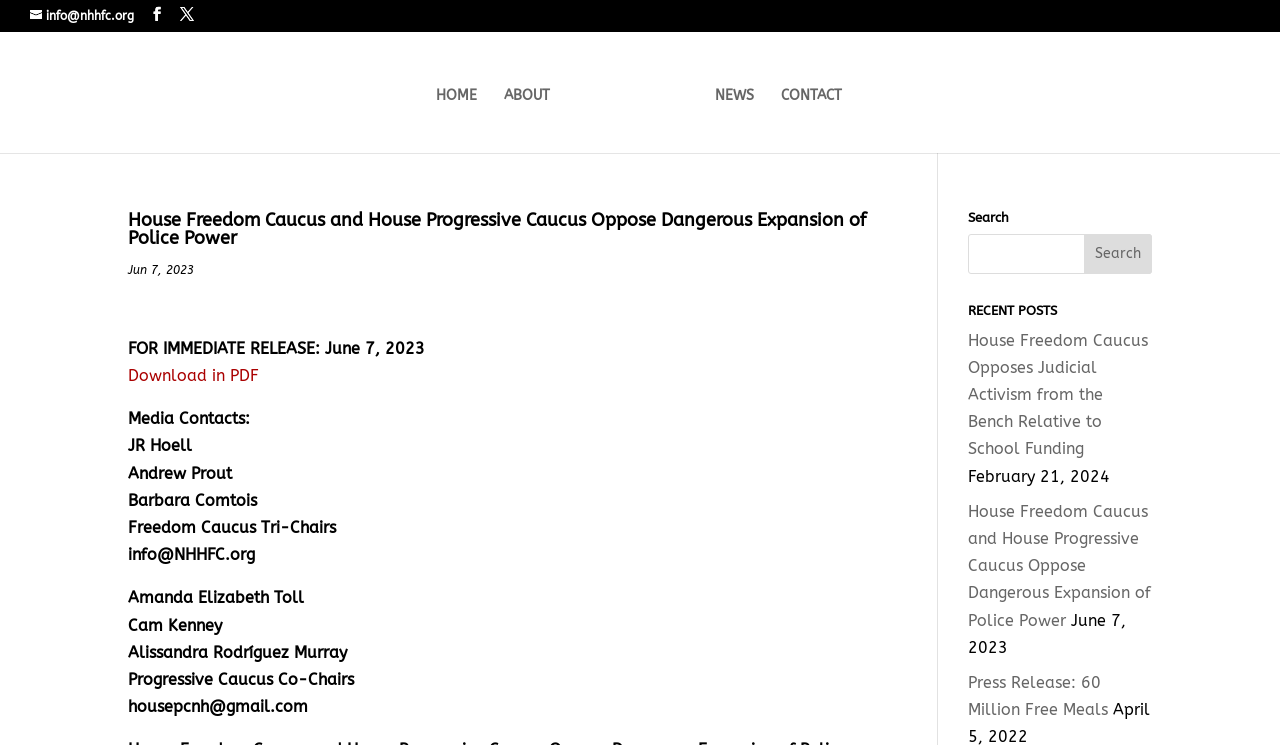Explain in detail what is displayed on the webpage.

This webpage appears to be a news article or press release from the NH House Freedom Caucus. At the top, there are several links to different sections of the website, including "HOME", "ABOUT", "NEWS", and "CONTACT". 

Below the navigation links, there is a heading that reads "House Freedom Caucus and House Progressive Caucus Oppose Dangerous Expansion of Police Power". This is followed by a date, "Jun 7, 2023", and a subheading "FOR IMMEDIATE RELEASE: June 7, 2023". 

To the right of the heading, there is an image of the NH House Freedom Caucus logo. Below the heading, there are several blocks of text, including a media contact section with names and email addresses, and a section with quotes or statements from the Freedom Caucus Tri-Chairs and Progressive Caucus Co-Chairs.

On the right side of the page, there is a search bar with a button labeled "Search". Below the search bar, there is a heading "RECENT POSTS" with three links to recent news articles, each accompanied by a date.